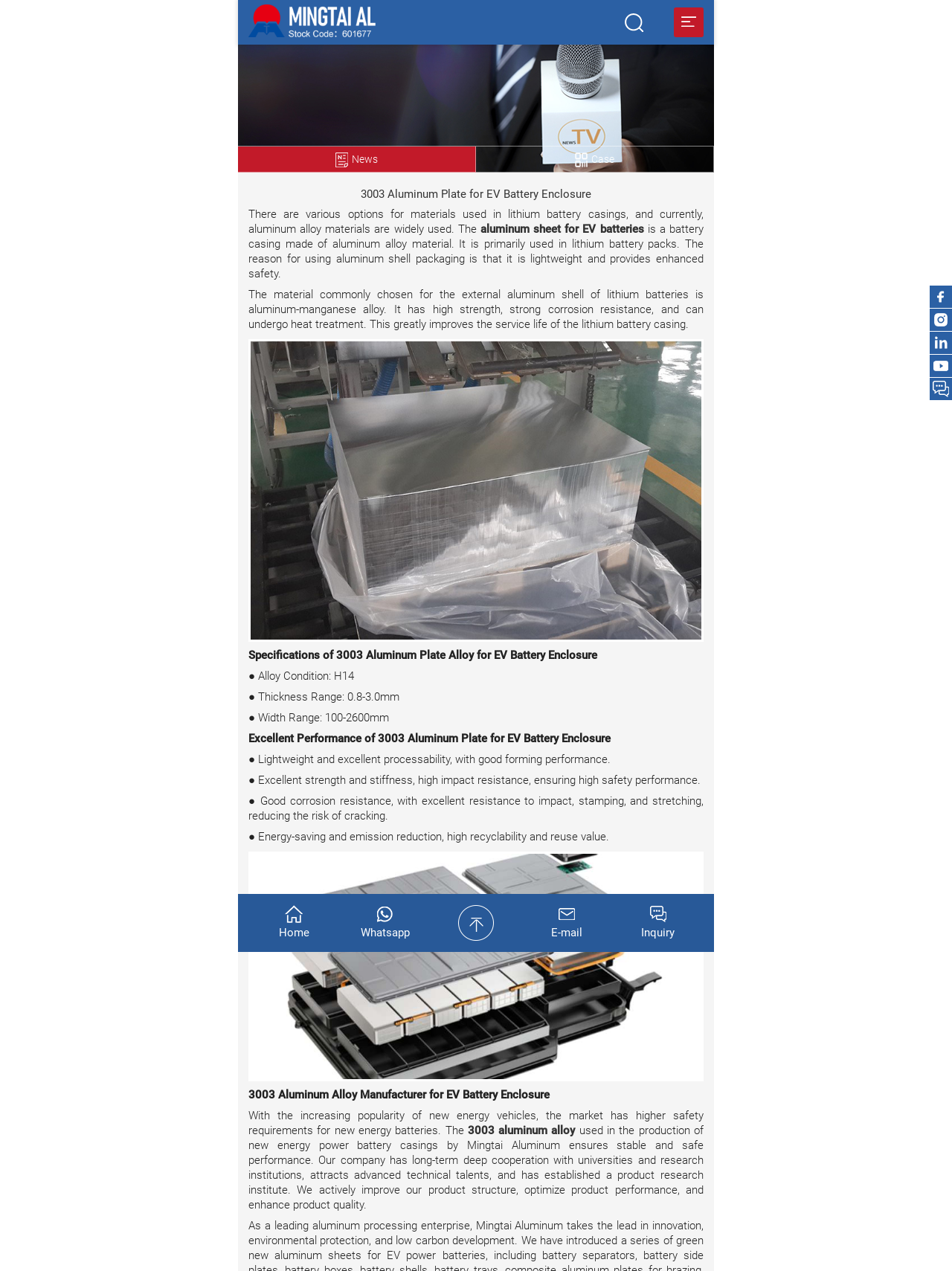Please answer the following question using a single word or phrase: 
What is the primary material used in lithium battery casings?

Aluminum alloy